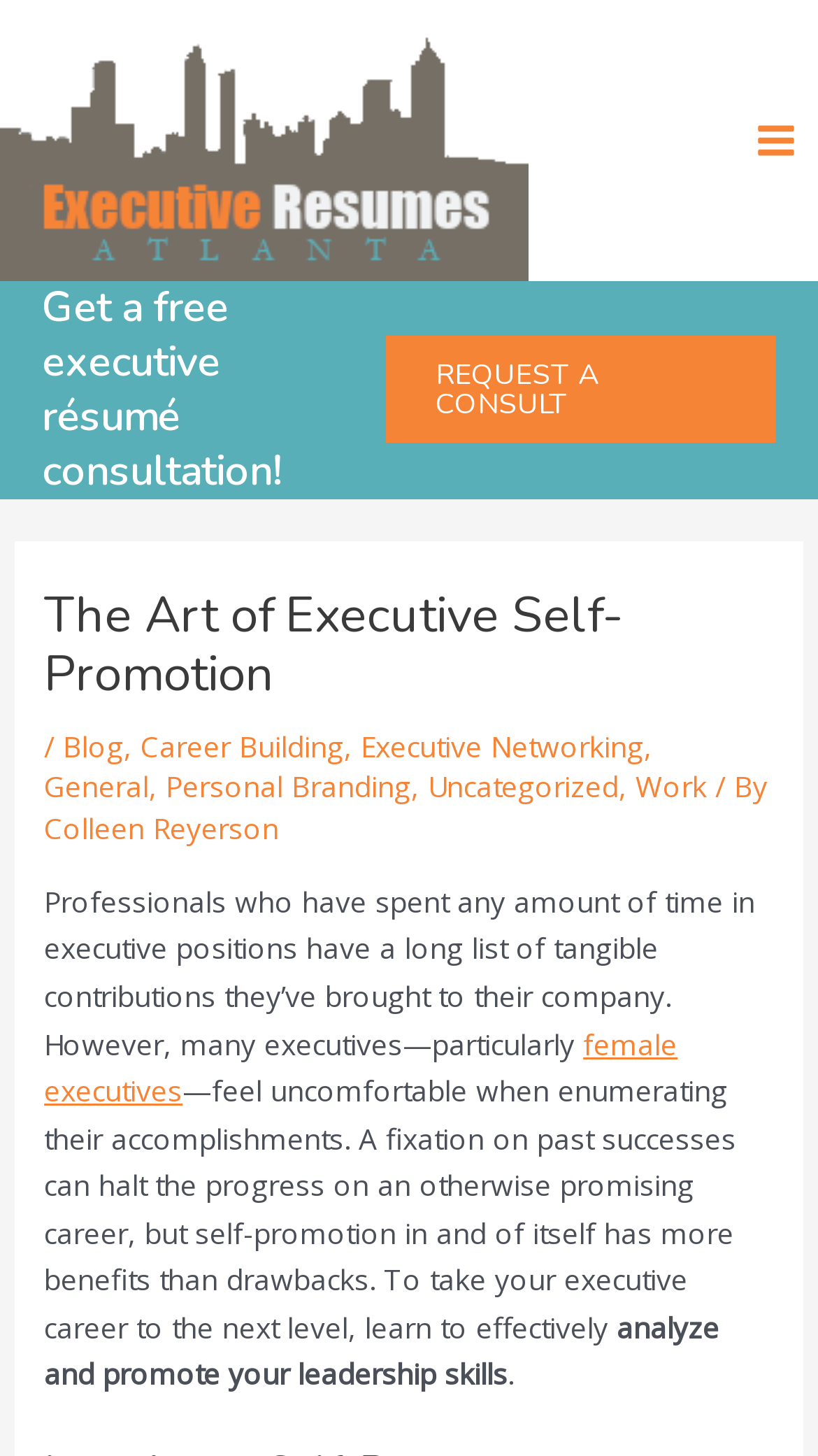Determine the bounding box coordinates of the clickable area required to perform the following instruction: "Click the 'Executive Networking' link". The coordinates should be represented as four float numbers between 0 and 1: [left, top, right, bottom].

[0.441, 0.498, 0.787, 0.525]